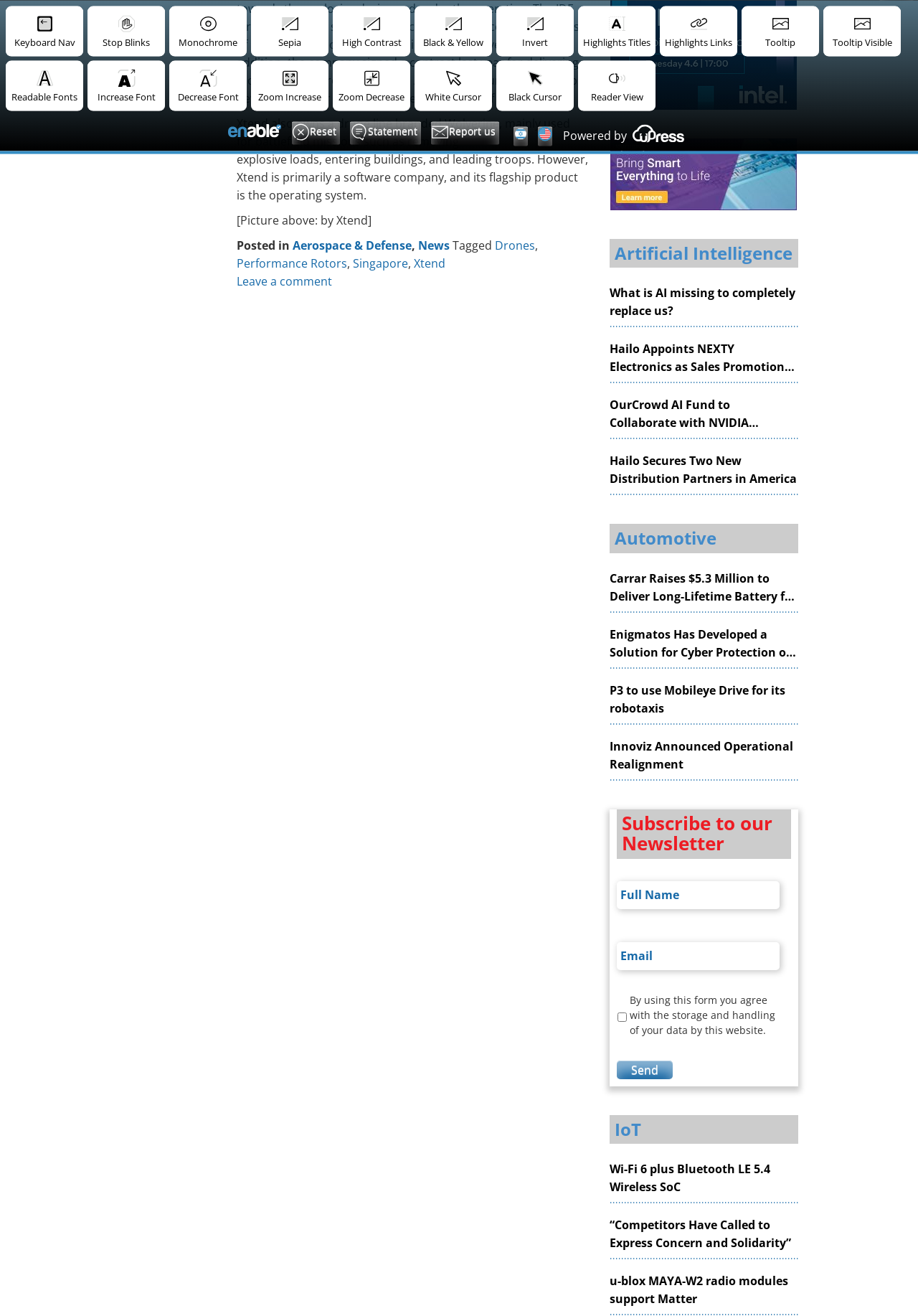Highlight the bounding box coordinates of the element that should be clicked to carry out the following instruction: "Toggle the 'Enable Website' button". The coordinates must be given as four float numbers ranging from 0 to 1, i.e., [left, top, right, bottom].

[0.247, 0.098, 0.308, 0.112]